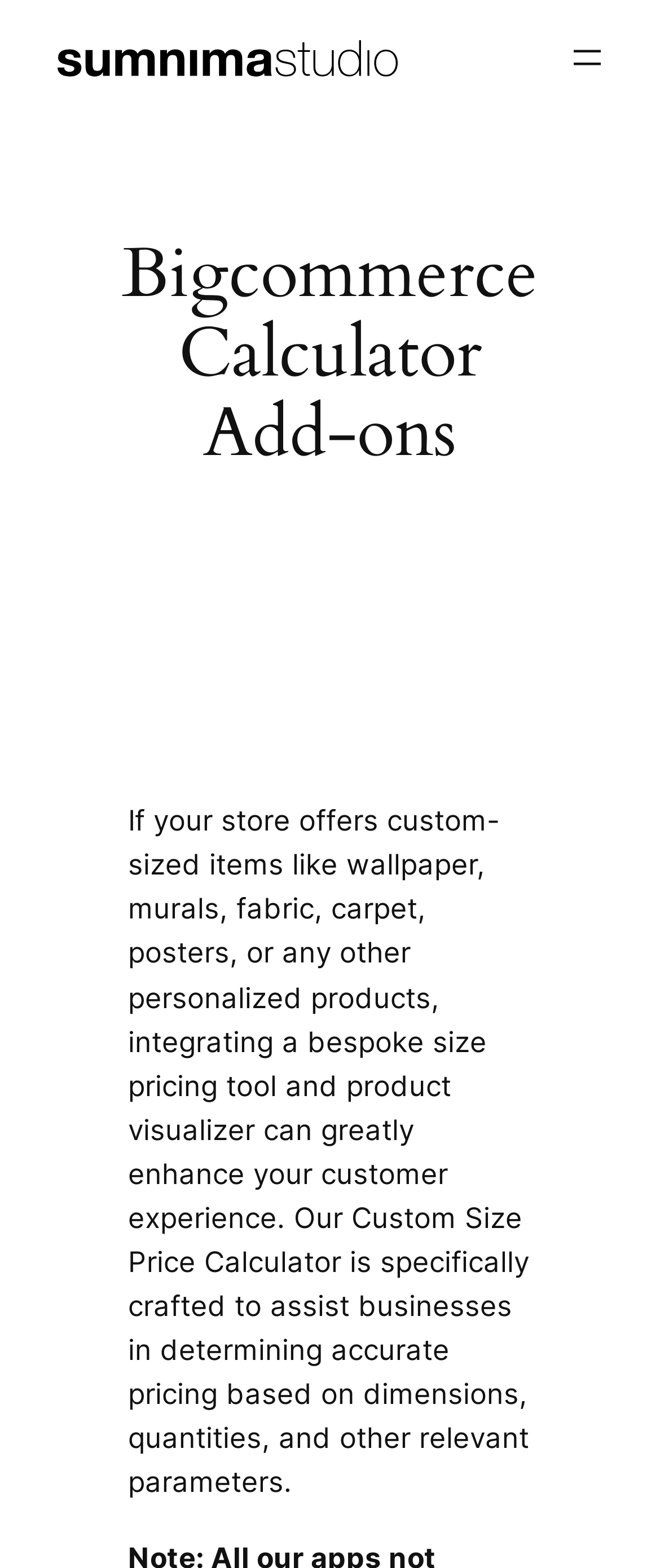What is the expected outcome of integrating the pricing tool and product visualizer?
Based on the visual, give a brief answer using one word or a short phrase.

Enhanced customer experience